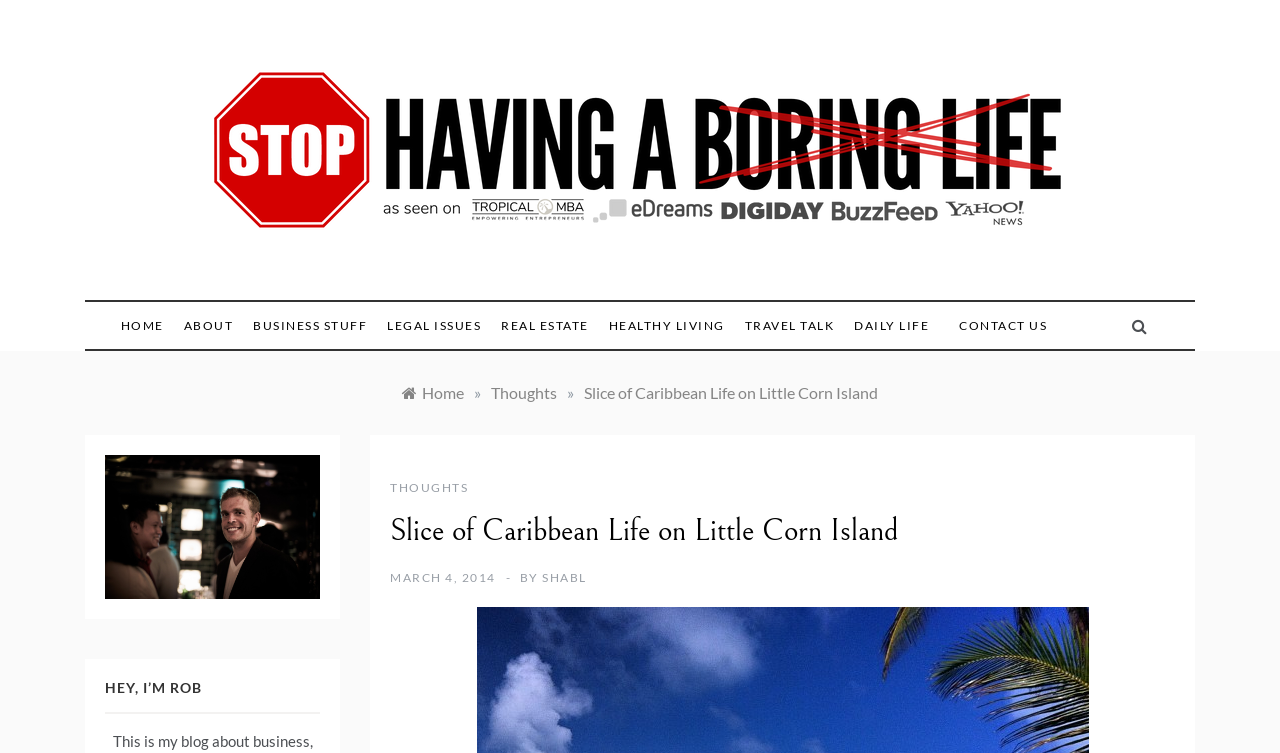Locate the bounding box coordinates of the area that needs to be clicked to fulfill the following instruction: "View 'HEY, I’M ROB' section". The coordinates should be in the format of four float numbers between 0 and 1, namely [left, top, right, bottom].

[0.082, 0.901, 0.25, 0.948]